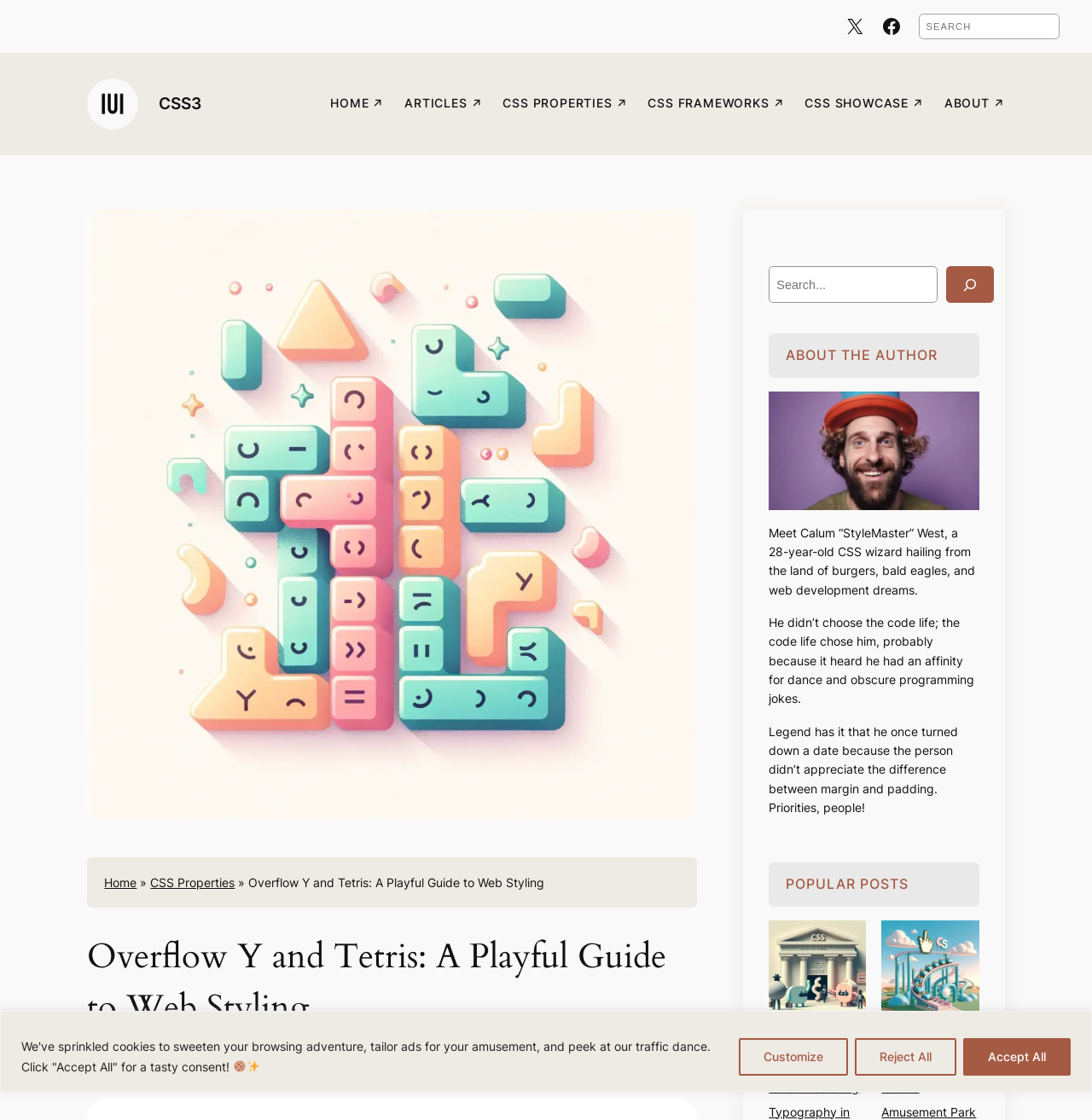Find and specify the bounding box coordinates that correspond to the clickable region for the instruction: "Click on the CSS3 link".

[0.08, 0.07, 0.127, 0.116]